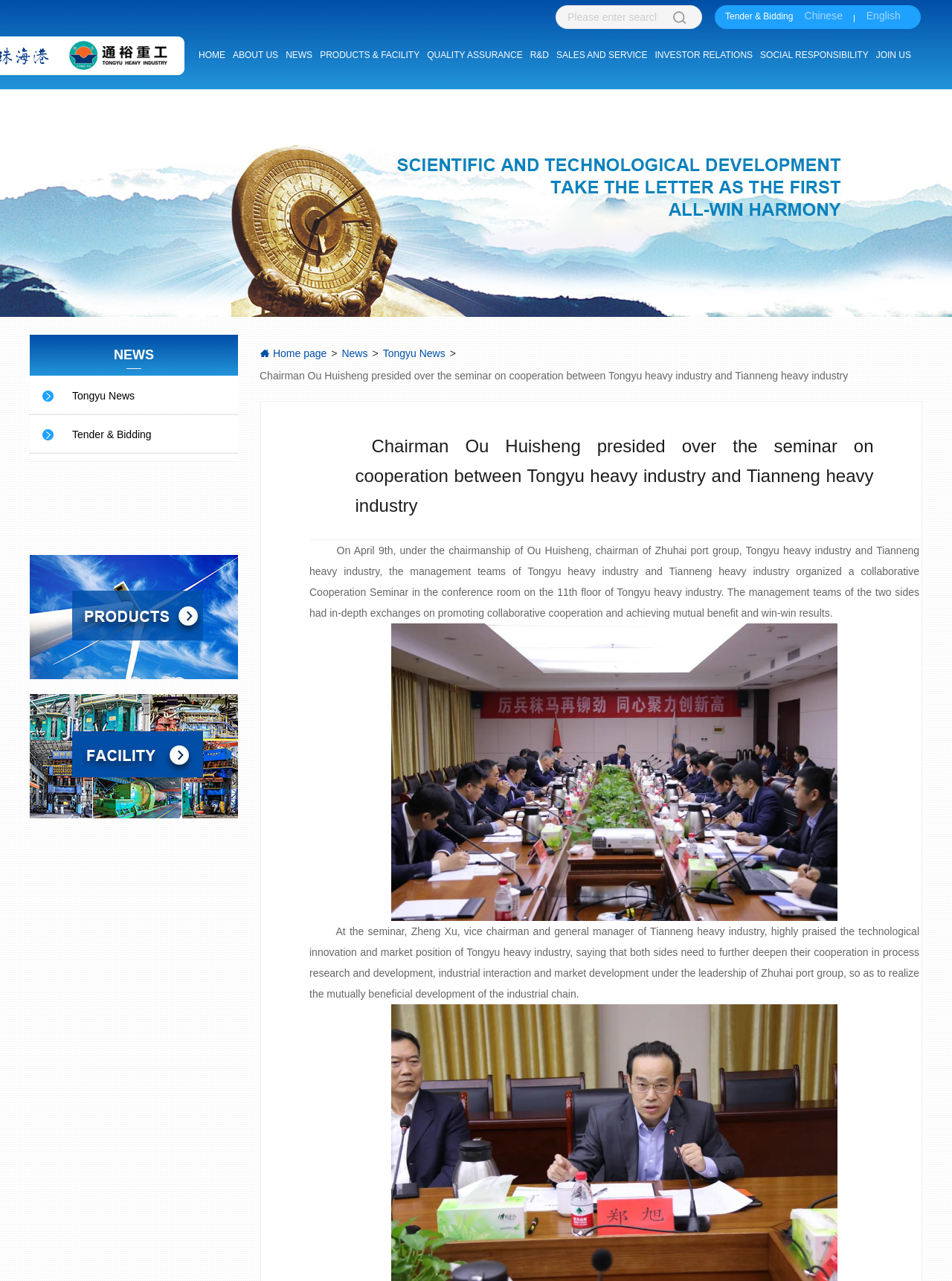Respond to the question below with a concise word or phrase:
Are there any images on this webpage?

Yes